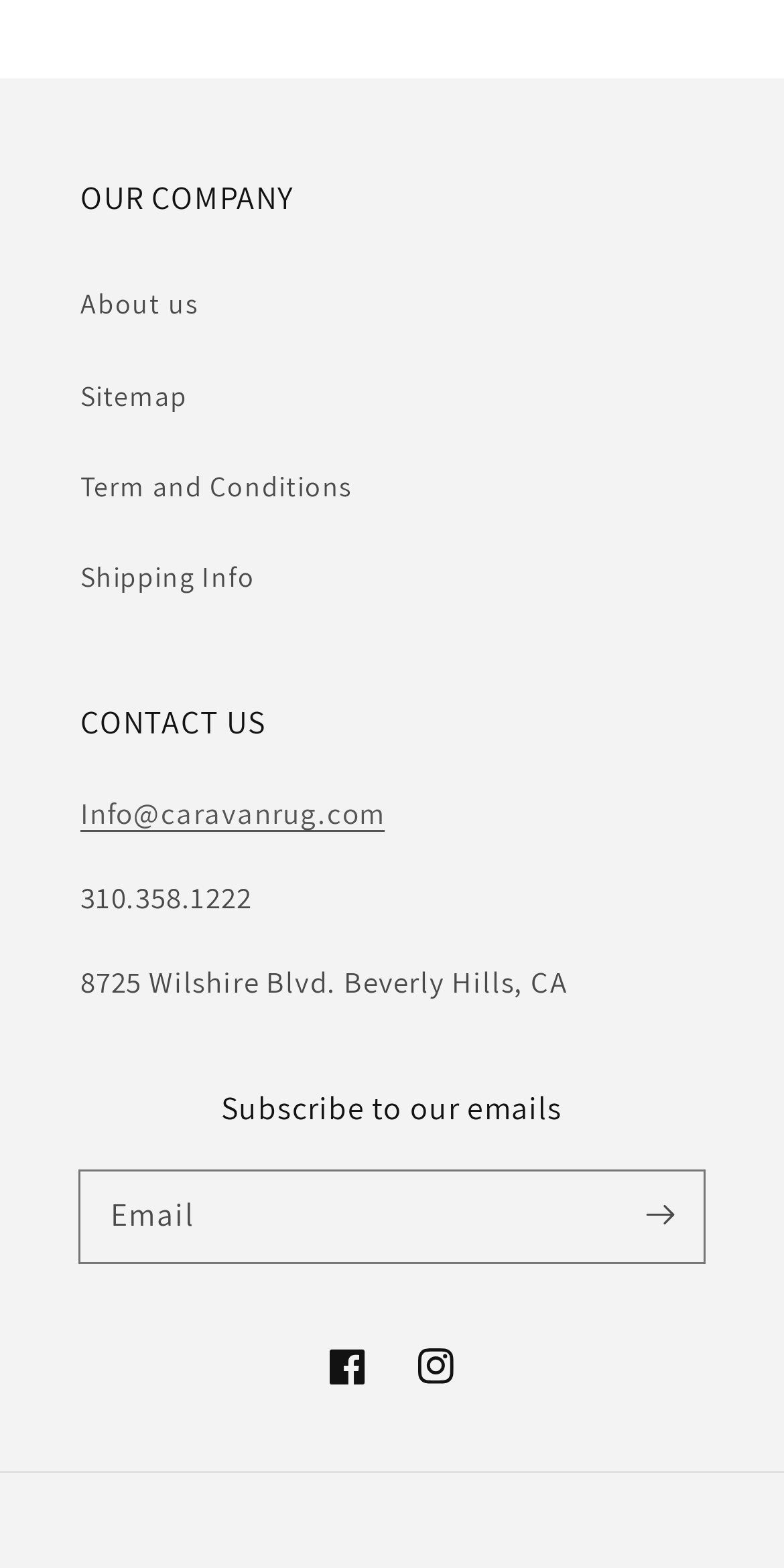Utilize the details in the image to thoroughly answer the following question: What is the company's phone number?

I found the company's phone number by looking at the 'CONTACT US' section, where I saw a static text with the phone number '310.358.1222'.